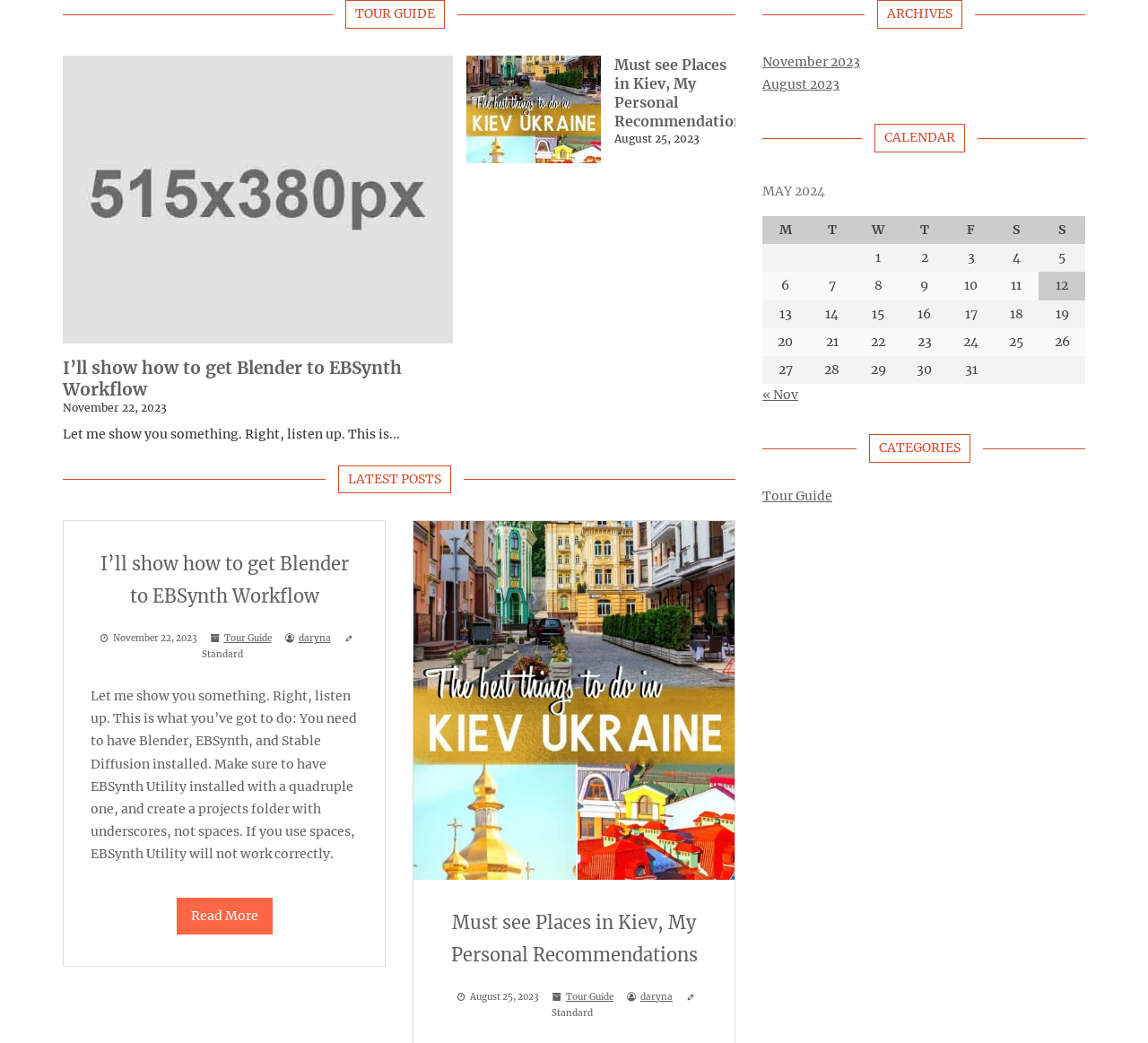Answer this question using a single word or a brief phrase:
What is the date of the second post?

August 25, 2023